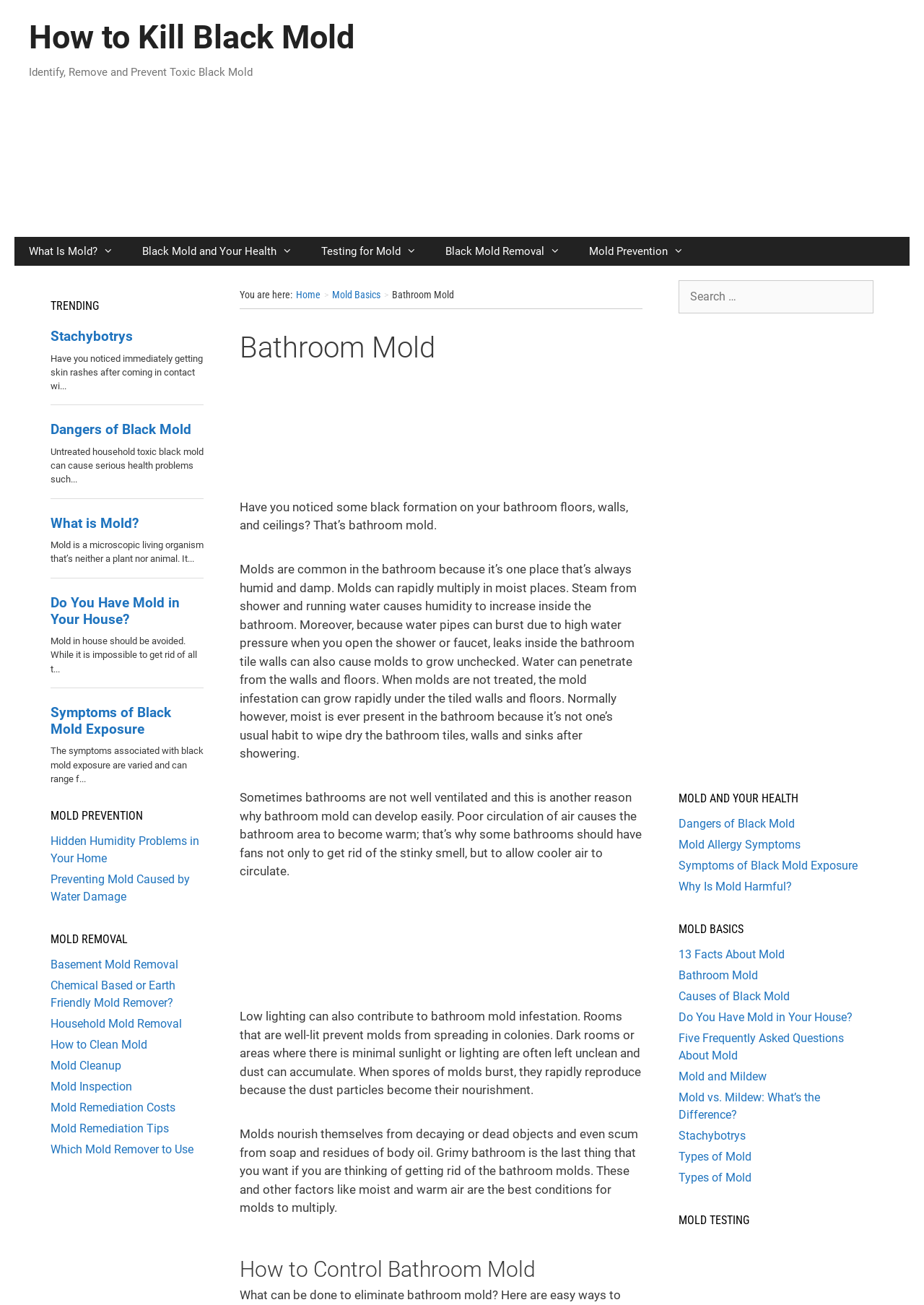Bounding box coordinates are specified in the format (top-left x, top-left y, bottom-right x, bottom-right y). All values are floating point numbers bounded between 0 and 1. Please provide the bounding box coordinate of the region this sentence describes: How to Kill Black Mold

[0.031, 0.014, 0.384, 0.043]